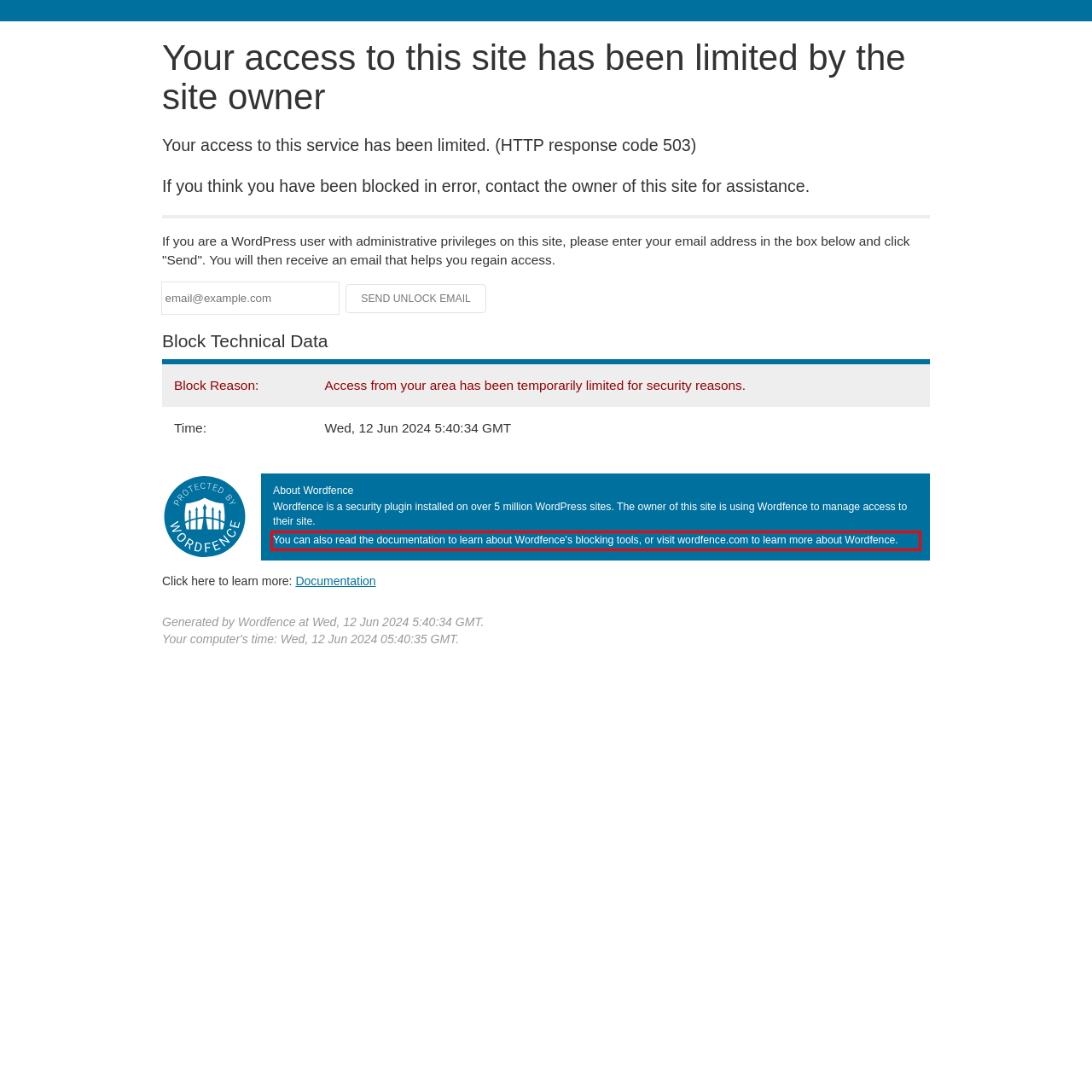Please examine the webpage screenshot and extract the text within the red bounding box using OCR.

You can also read the documentation to learn about Wordfence's blocking tools, or visit wordfence.com to learn more about Wordfence.